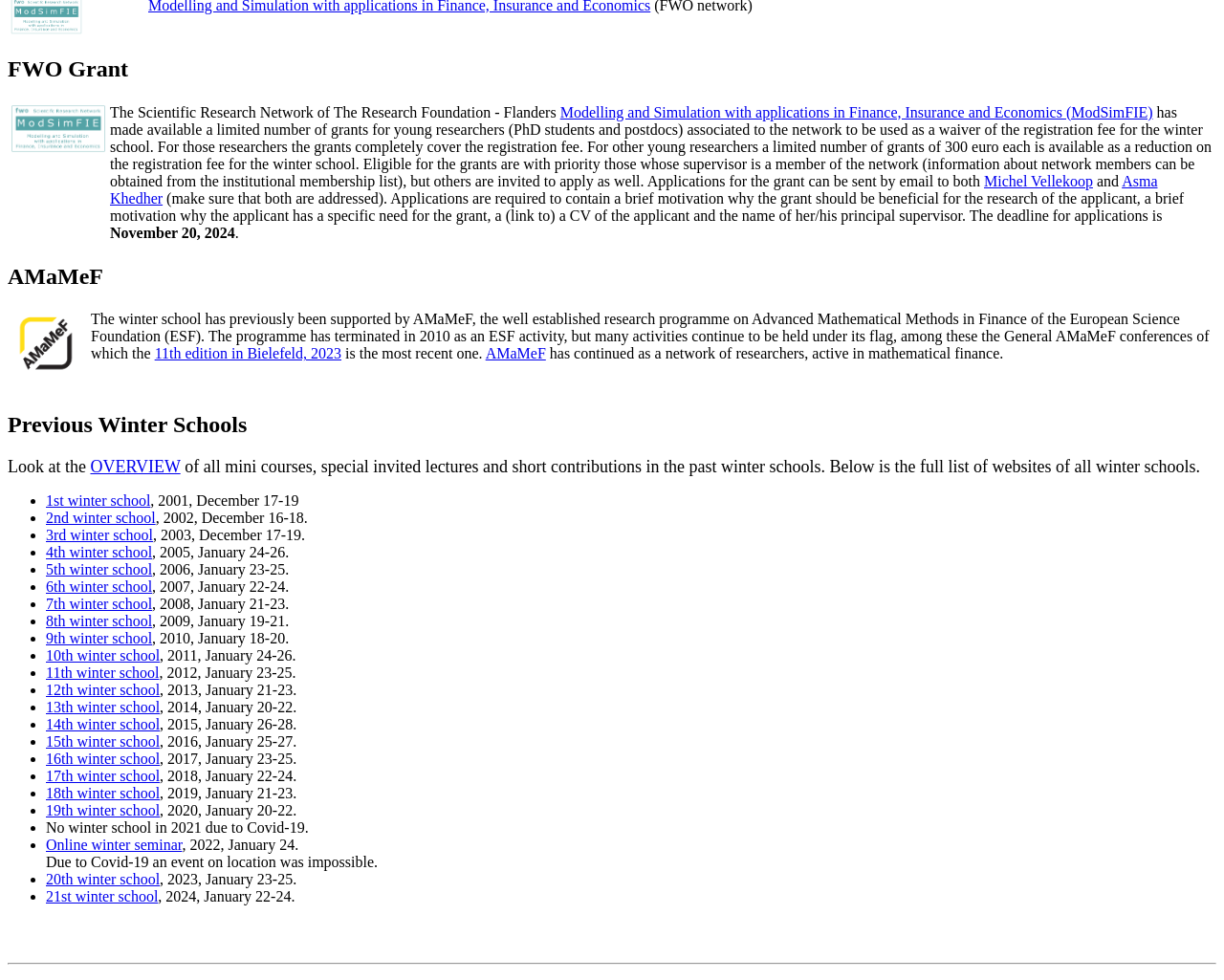Please identify the bounding box coordinates of where to click in order to follow the instruction: "View the 1st winter school".

[0.038, 0.502, 0.123, 0.519]